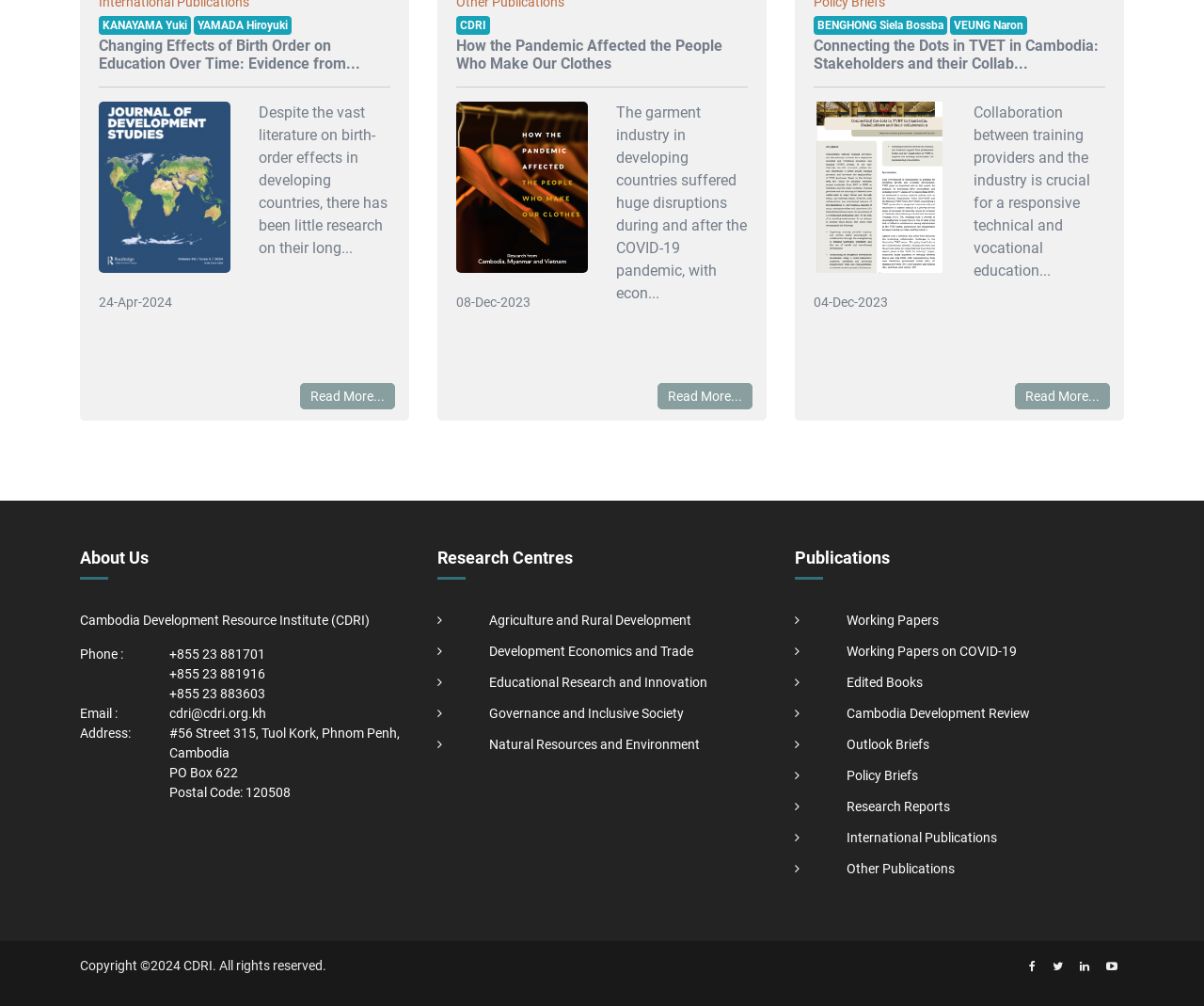Locate the bounding box of the UI element described by: "+855 23 881916" in the given webpage screenshot.

[0.141, 0.662, 0.22, 0.677]